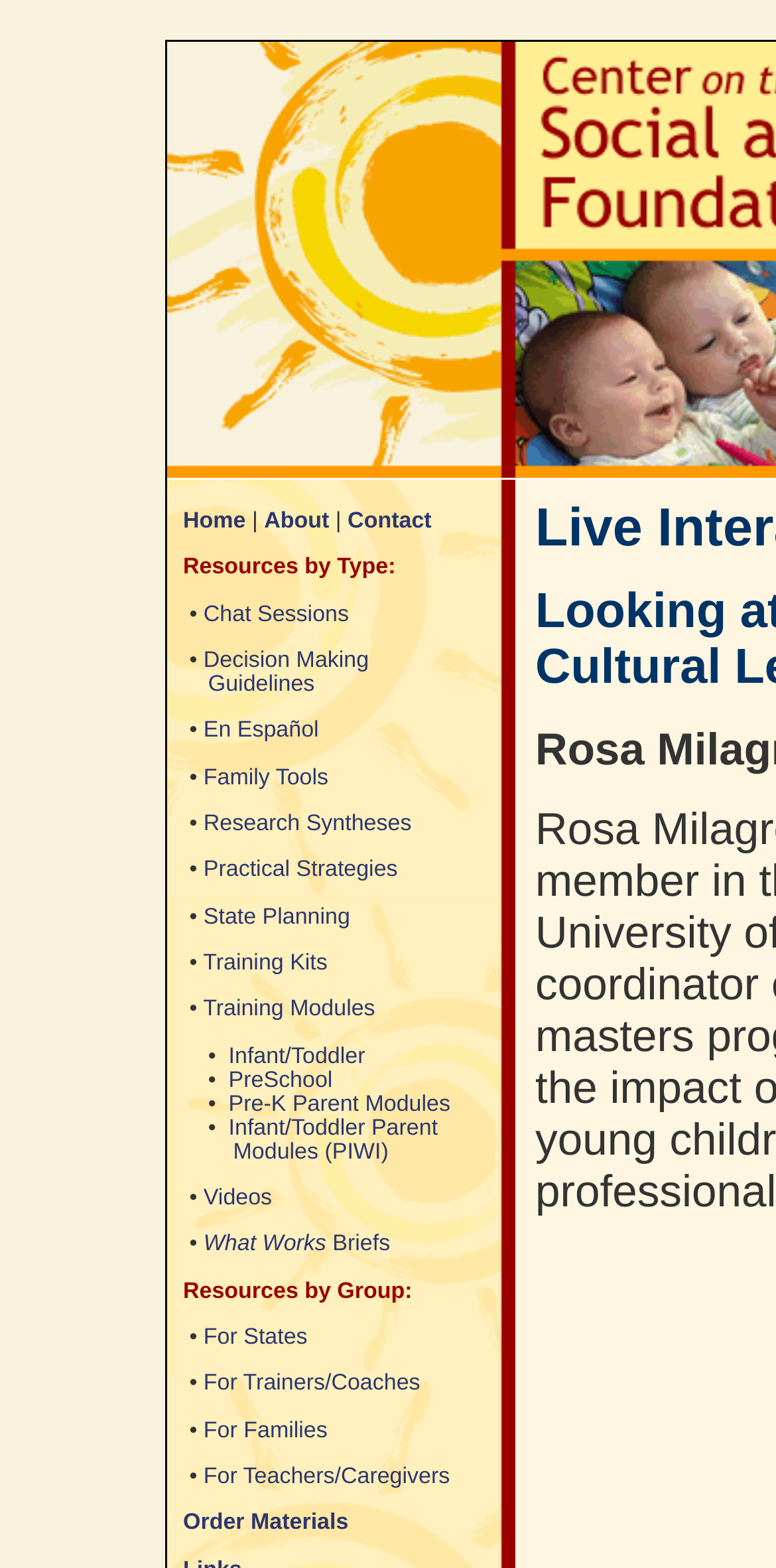Please specify the bounding box coordinates of the clickable section necessary to execute the following command: "access resources in spanish".

[0.262, 0.459, 0.411, 0.474]